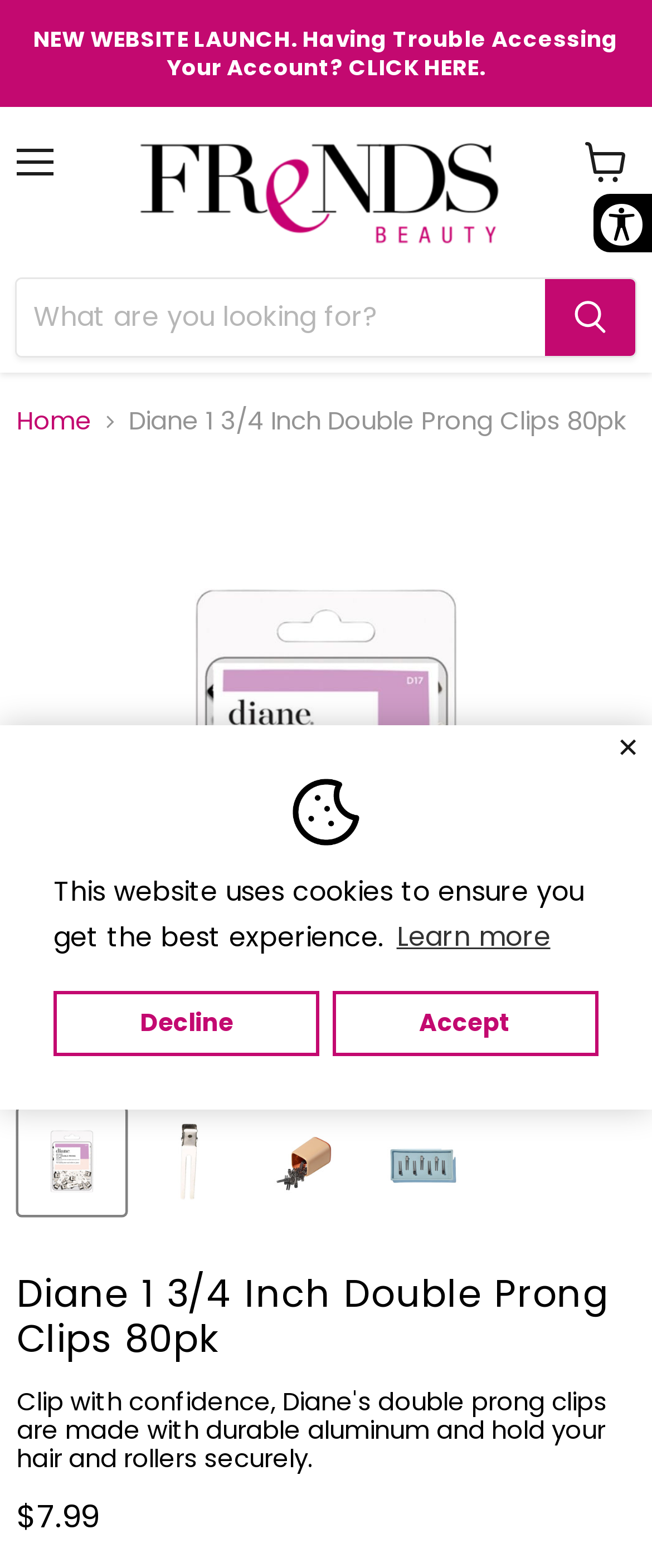Please identify the bounding box coordinates of where to click in order to follow the instruction: "Click on the menu".

[0.0, 0.079, 0.108, 0.128]